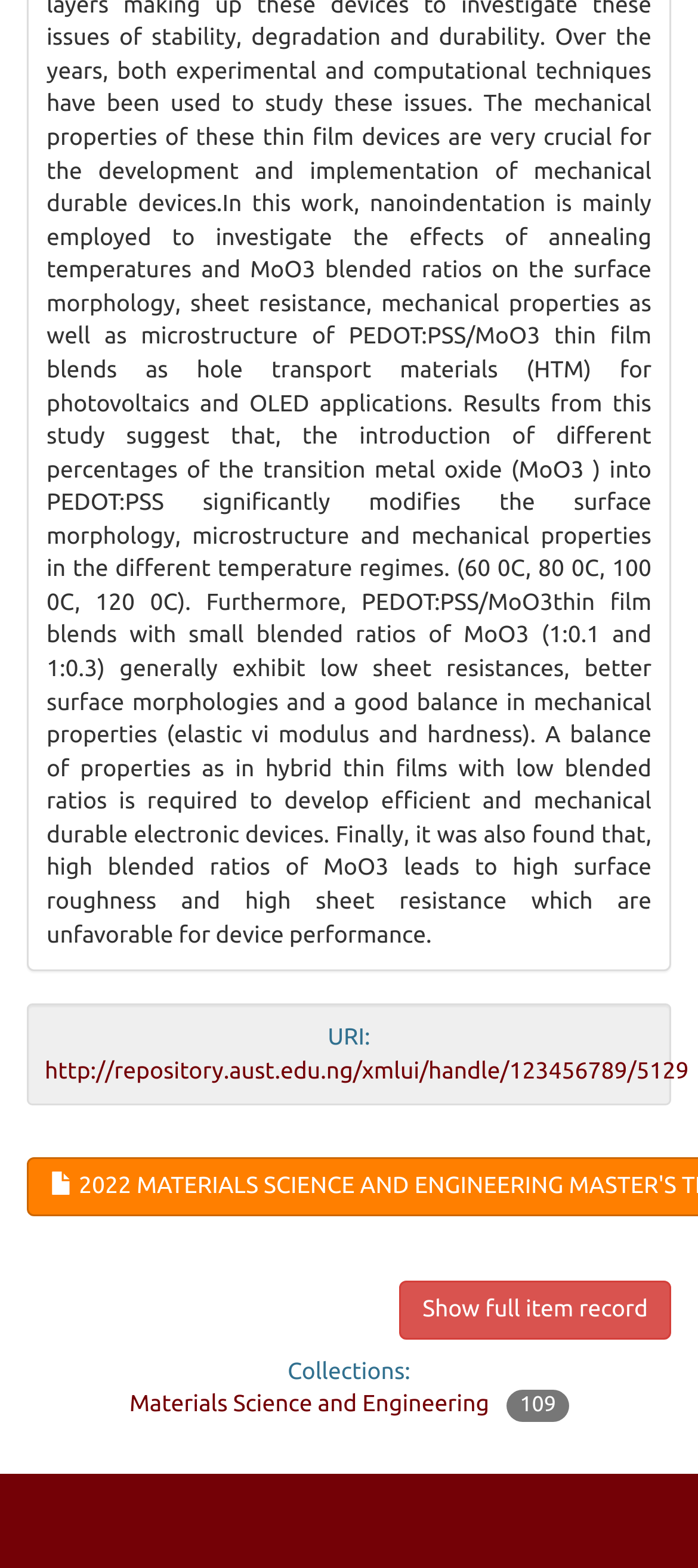Please answer the following query using a single word or phrase: 
How many items are in the collection?

109